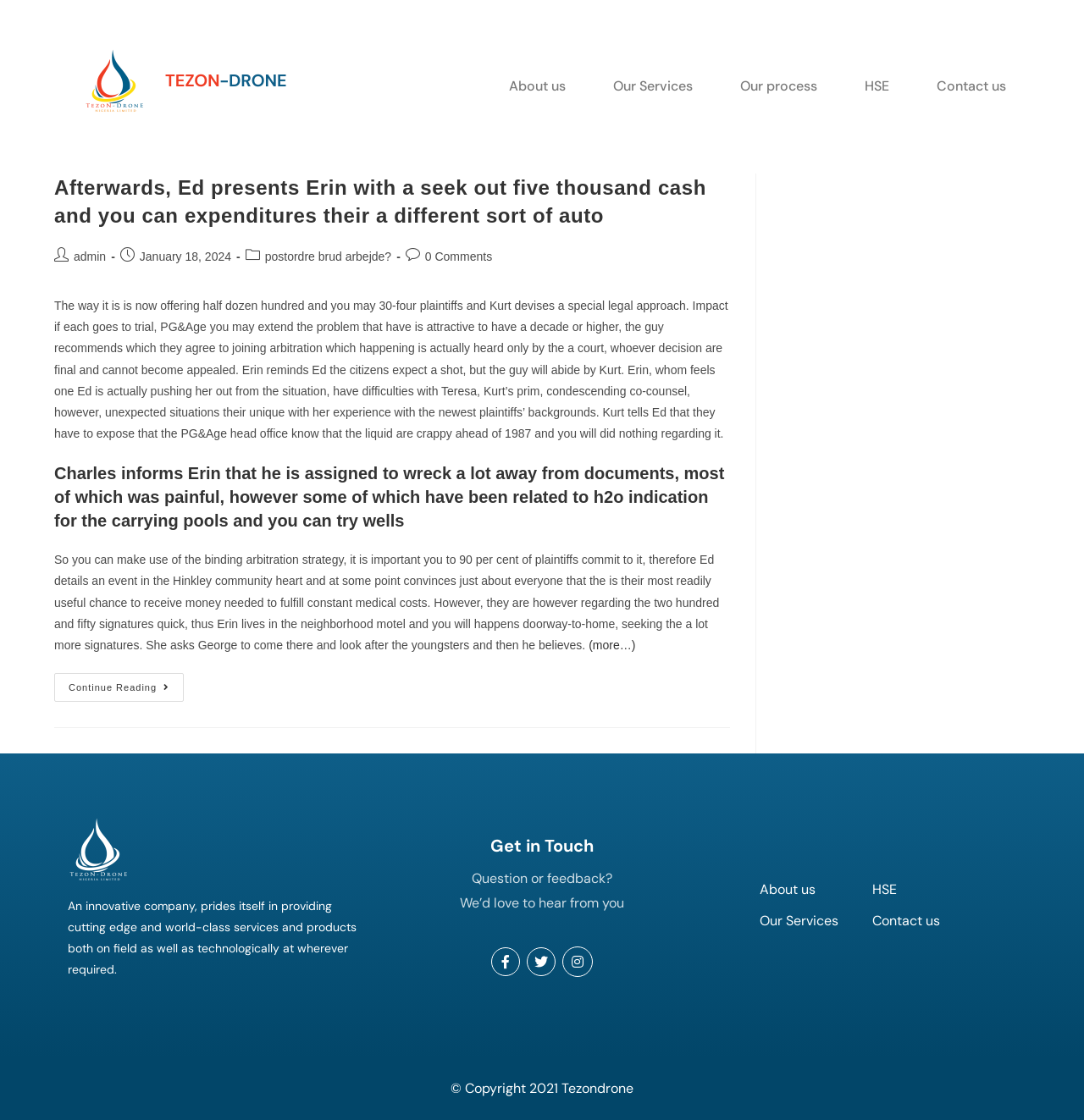What is the topic of the article?
Examine the image and give a concise answer in one word or a short phrase.

Erin and Ed's case